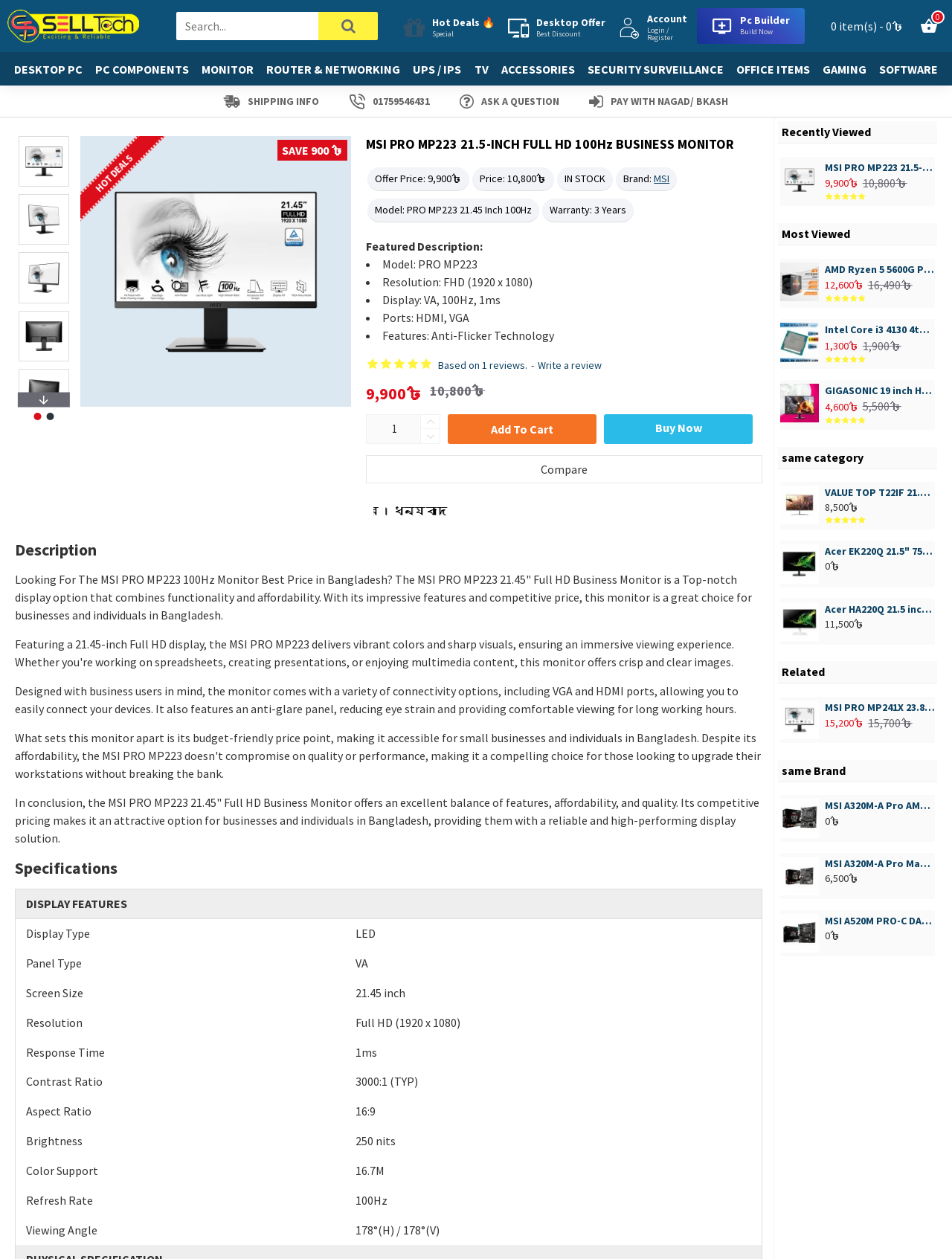Determine the bounding box coordinates for the area you should click to complete the following instruction: "View the sitemap".

None